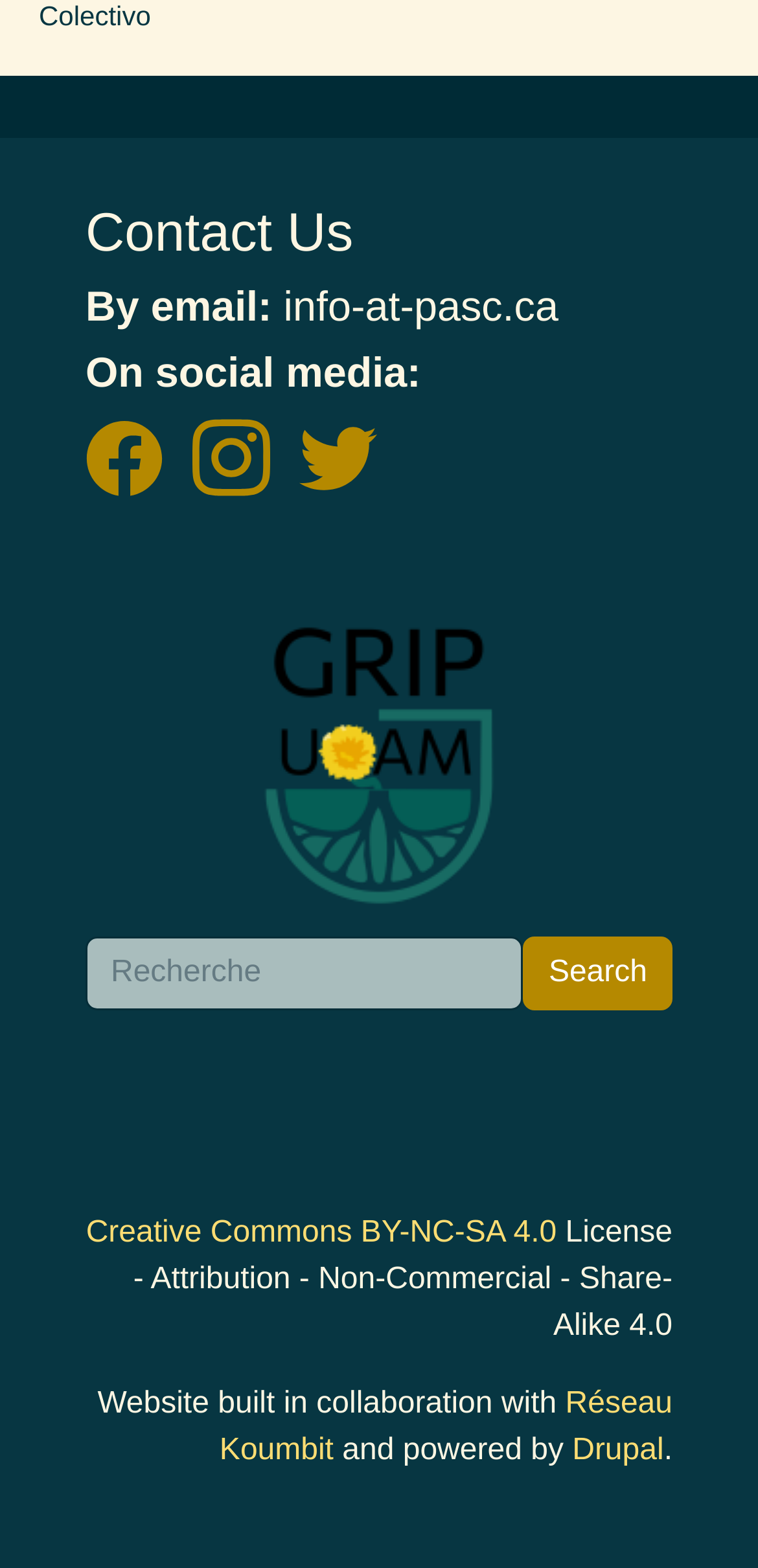Determine the bounding box coordinates of the element's region needed to click to follow the instruction: "click on NUTRIENTS AND FERTILITY". Provide these coordinates as four float numbers between 0 and 1, formatted as [left, top, right, bottom].

None